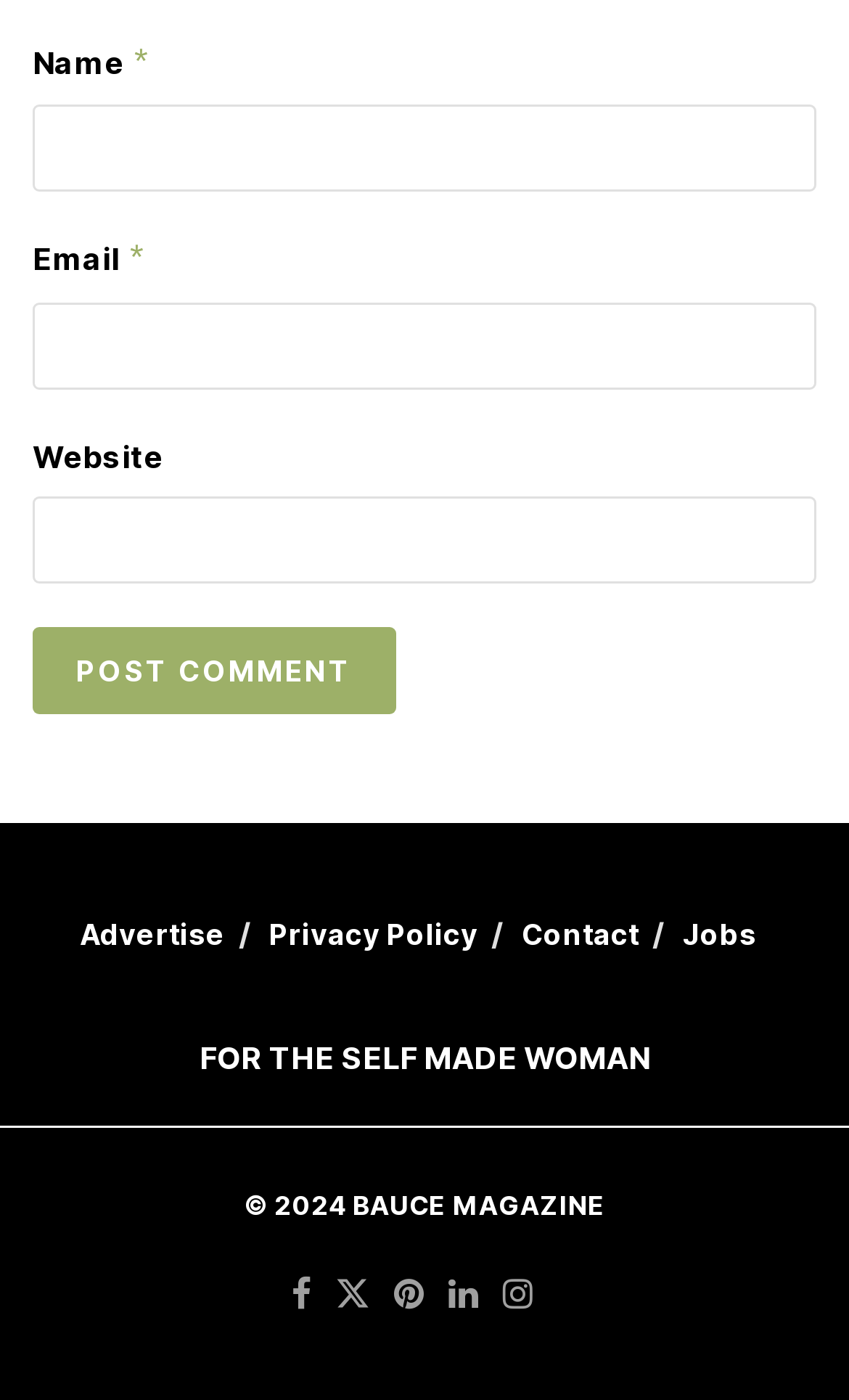Determine the bounding box for the HTML element described here: "parent_node: Name * name="author"". The coordinates should be given as [left, top, right, bottom] with each number being a float between 0 and 1.

[0.038, 0.071, 0.962, 0.133]